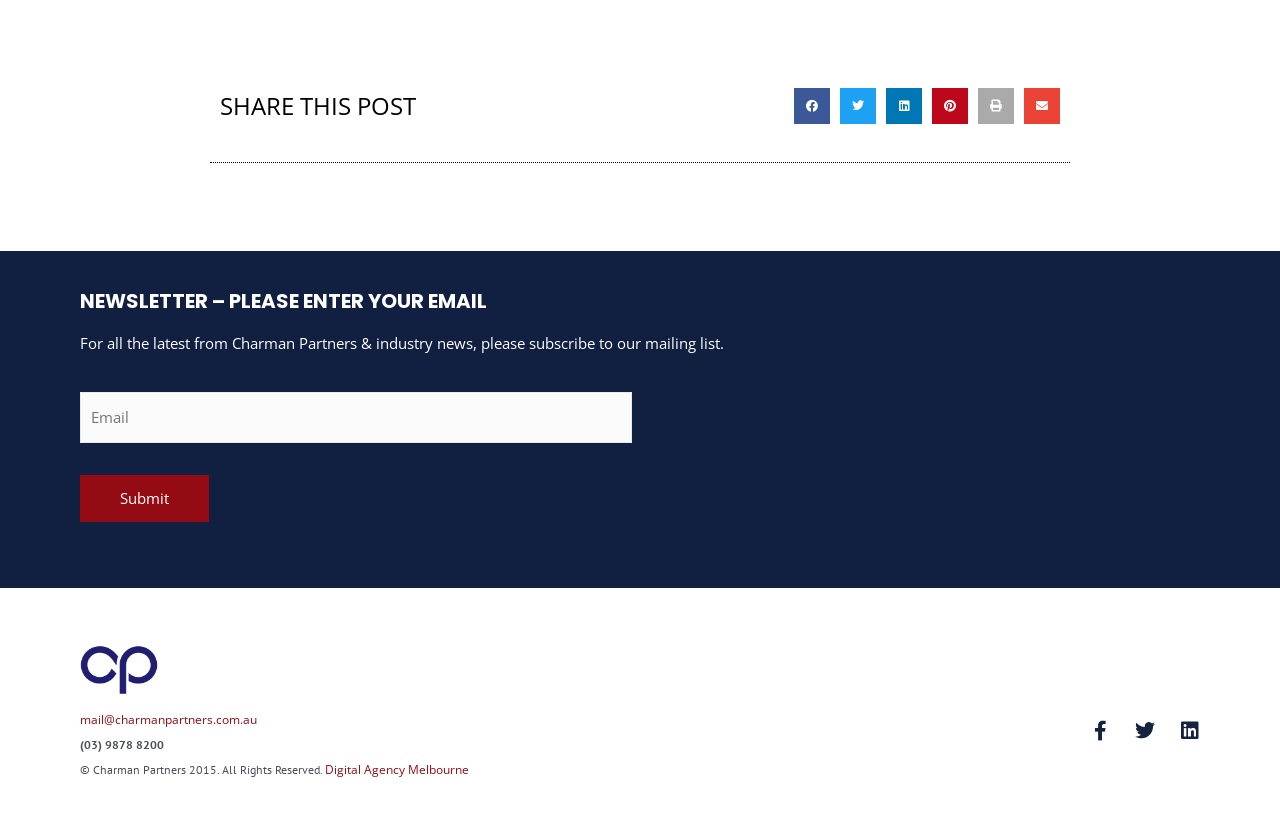Locate the bounding box of the UI element with the following description: "aria-label="Share on email"".

[0.8, 0.108, 0.828, 0.152]